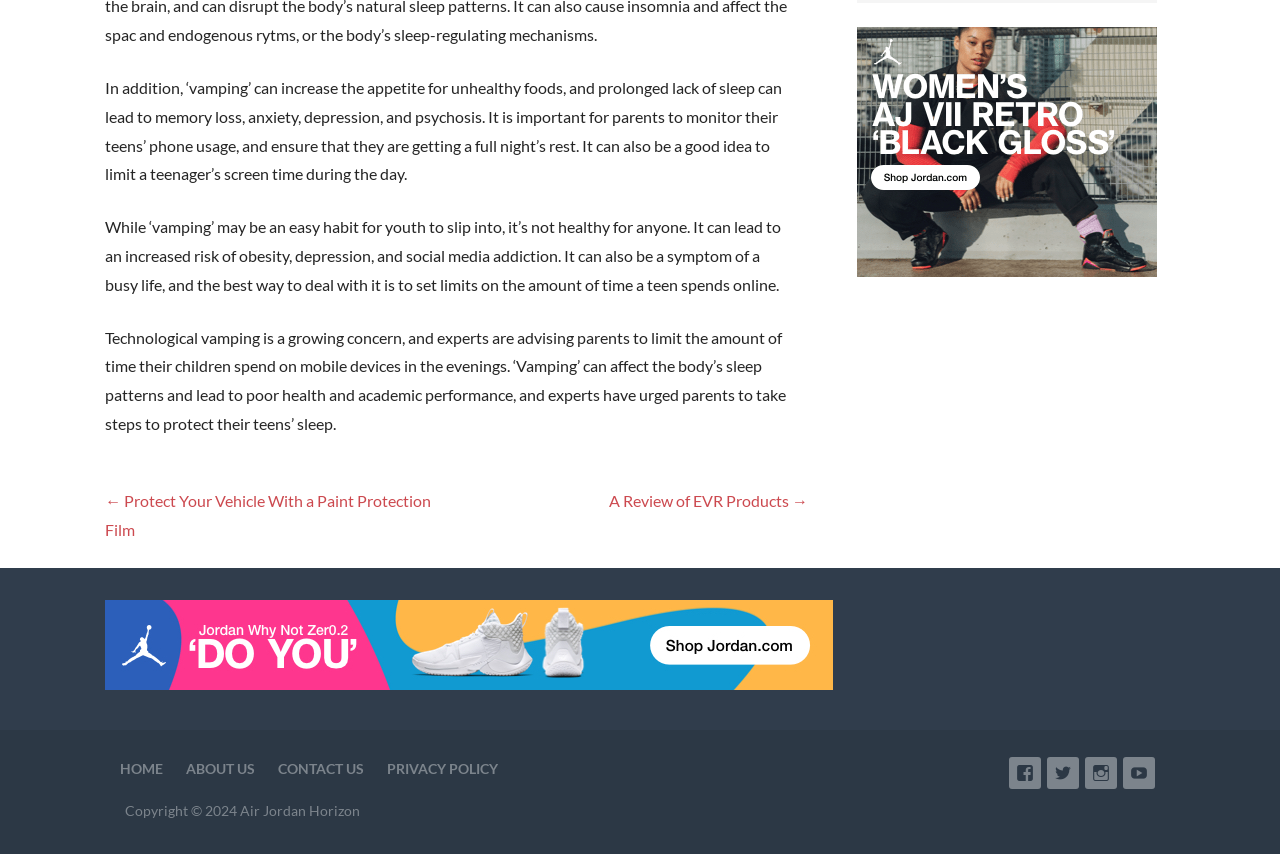Identify the bounding box of the HTML element described here: "Twitter". Provide the coordinates as four float numbers between 0 and 1: [left, top, right, bottom].

[0.818, 0.886, 0.843, 0.923]